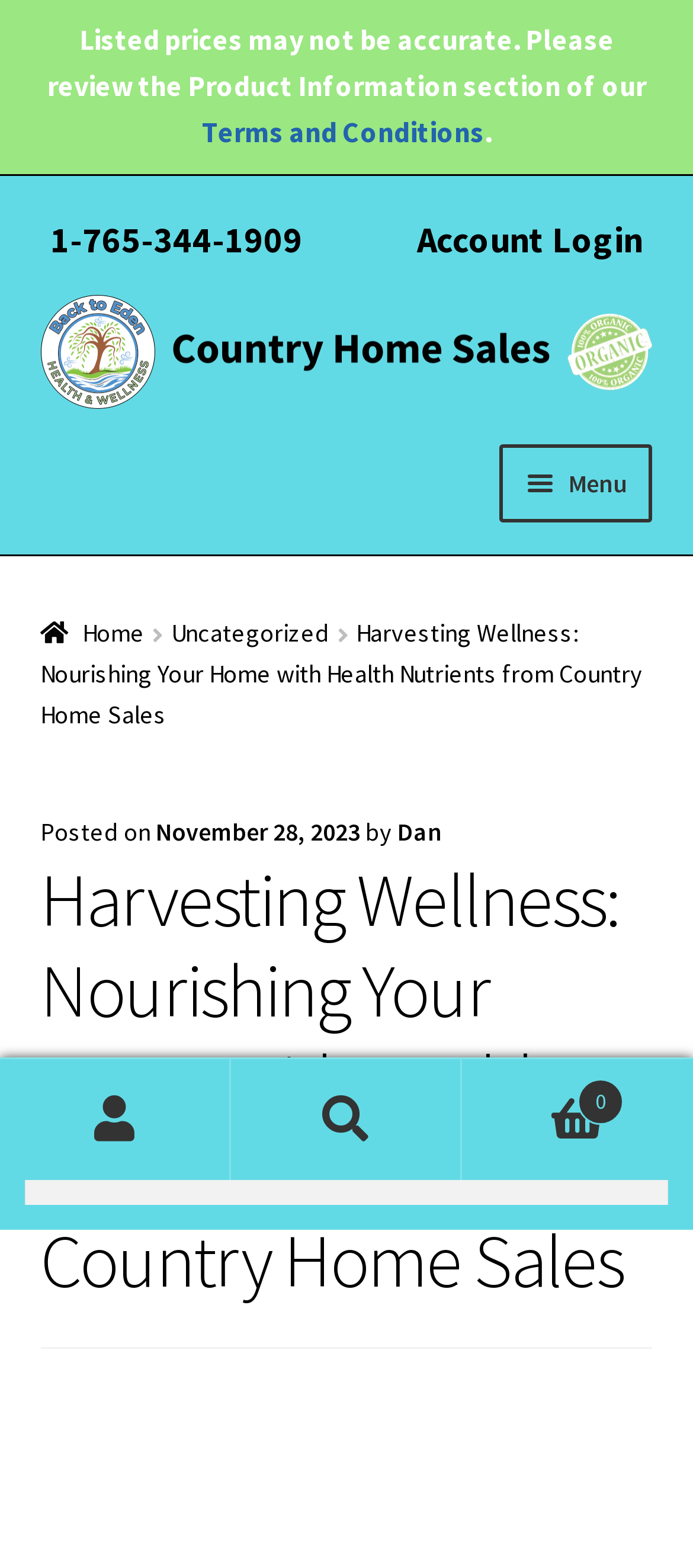Please specify the bounding box coordinates of the region to click in order to perform the following instruction: "Search for health products".

[0.036, 0.716, 0.964, 0.768]